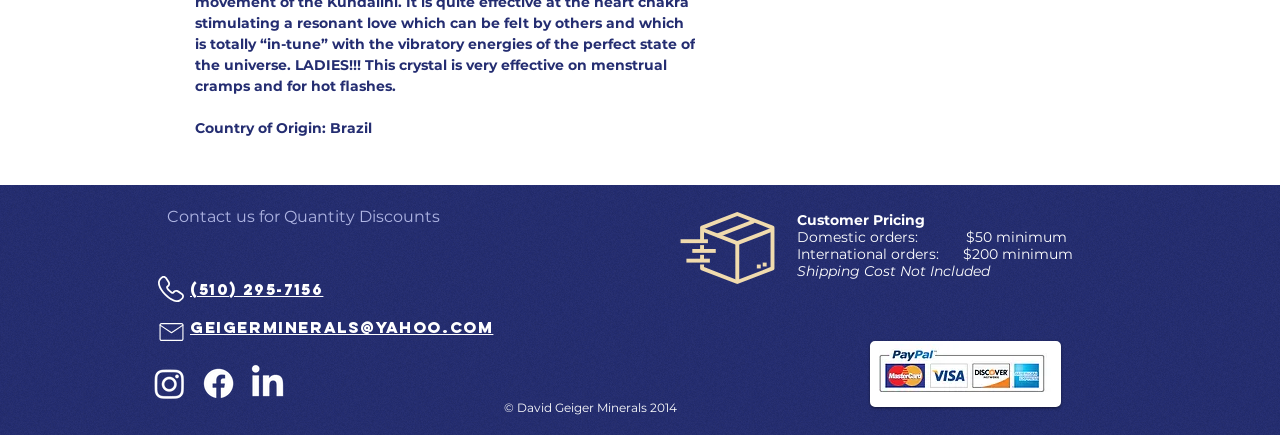What is the country of origin?
Answer the question in a detailed and comprehensive manner.

The country of origin is mentioned at the top of the webpage as 'Country of Origin: Brazil'.